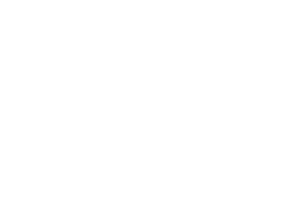What is the cultural significance of the game?
Utilize the image to construct a detailed and well-explained answer.

The caption states that the image celebrates the game's cultural and gaming significance, implying that the game has a notable impact on both culture and the gaming community. This information is directly provided in the caption, highlighting the game's importance.